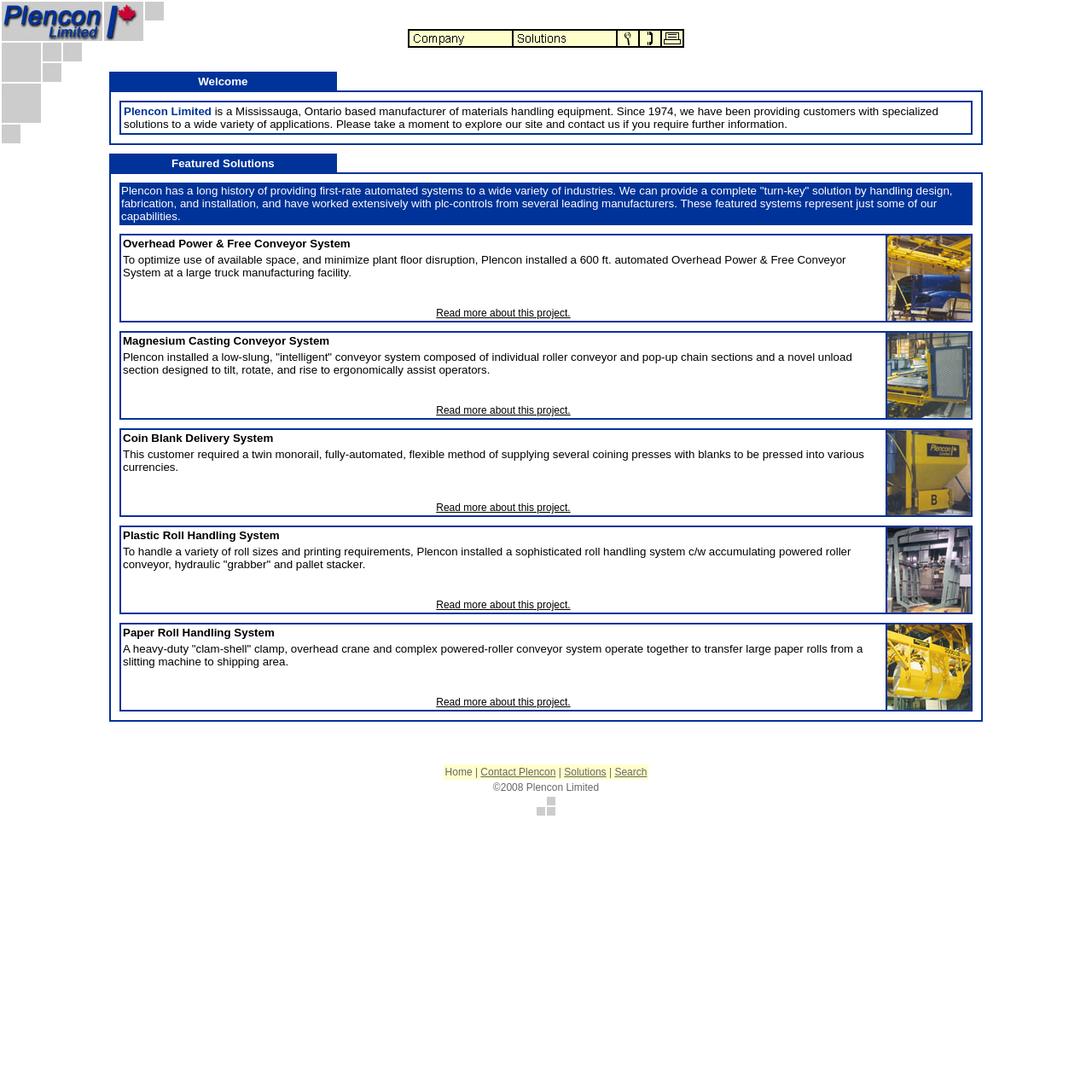What is the purpose of the Overhead Power & Free Conveyor System?
Can you offer a detailed and complete answer to this question?

According to the webpage content, the Overhead Power & Free Conveyor System was installed to optimize use of available space and minimize plant floor disruption at a large truck manufacturing facility.